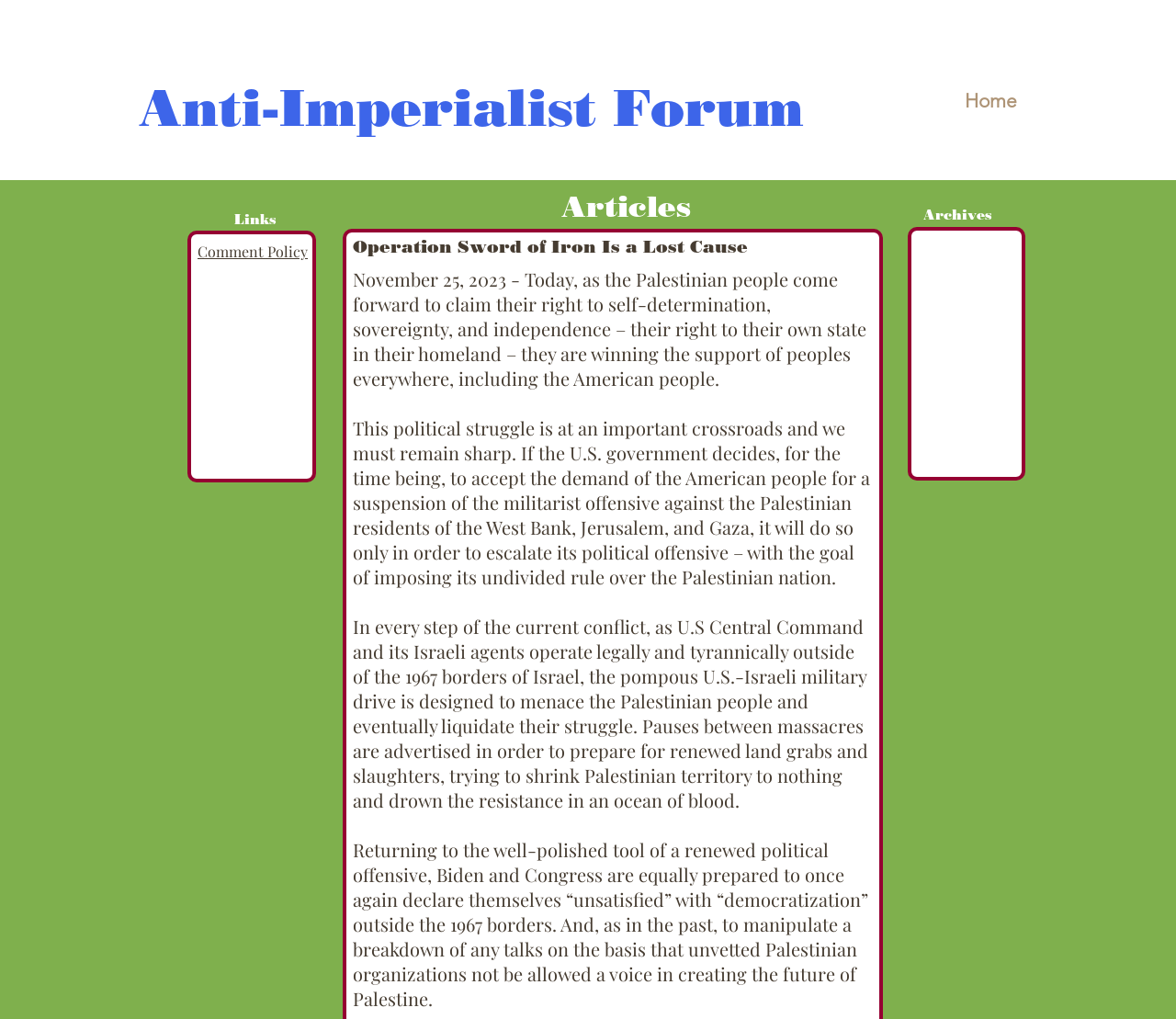Use a single word or phrase to answer the question: What is the name of the forum?

Anti-Imperialist Forum